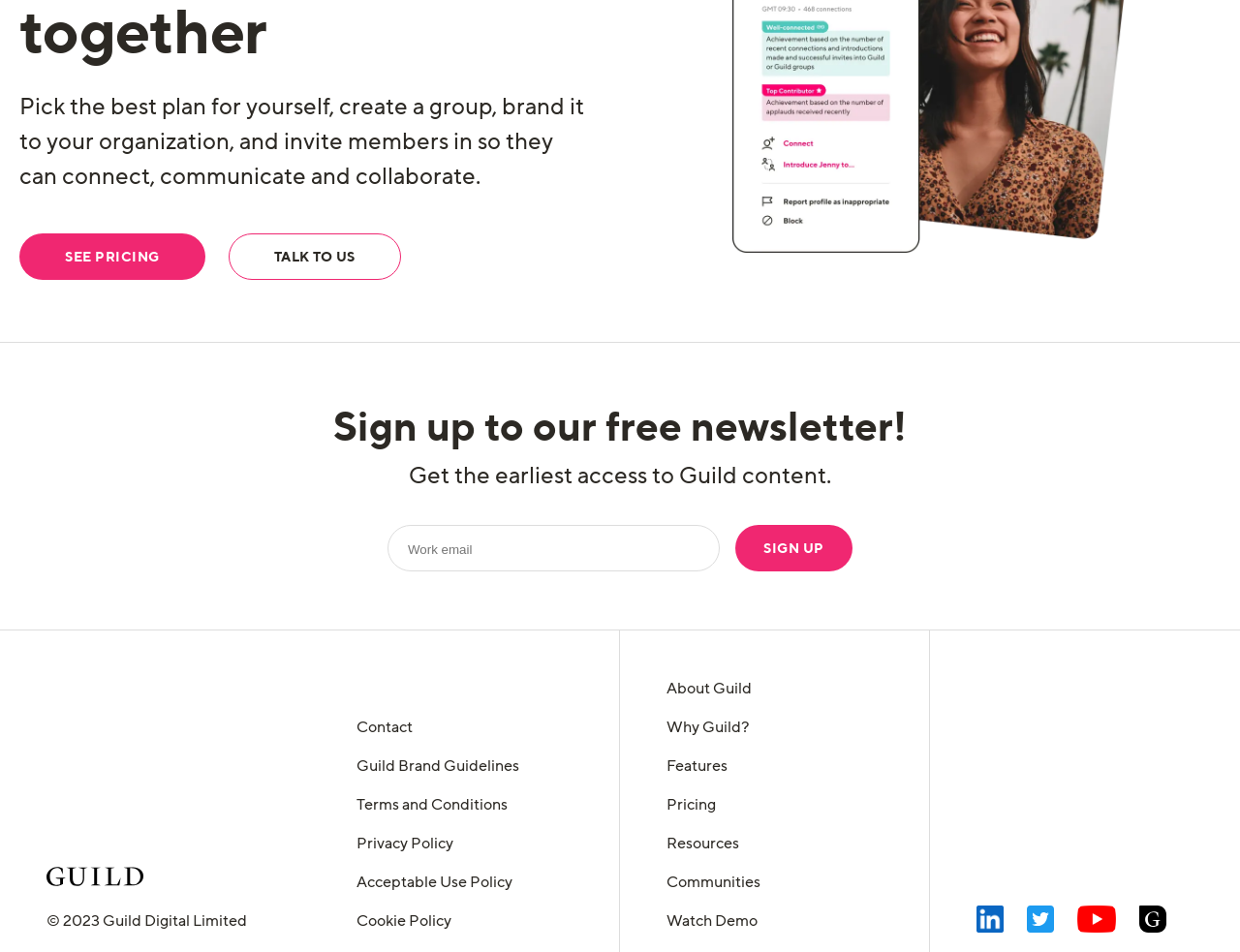Please specify the bounding box coordinates of the clickable section necessary to execute the following command: "Visit the About Guild page".

[0.538, 0.712, 0.606, 0.734]